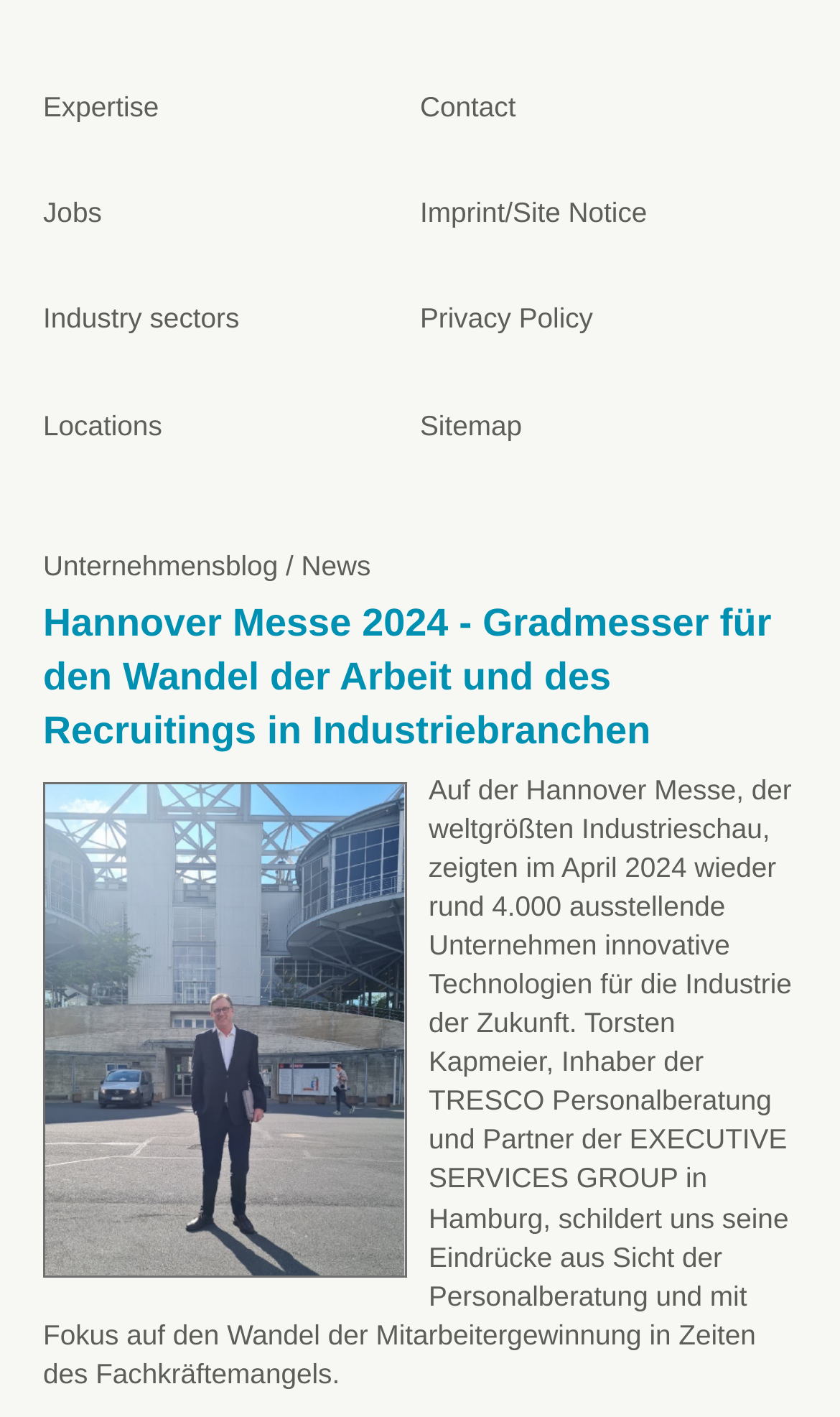What is the title of the latest article?
Refer to the image and give a detailed response to the question.

I found a link with the text 'Hannover Messe 2024 - Gradmesser für den Wandel der Arbeit und des Recruitings in Industriebranchen' which appears to be the title of the latest article.